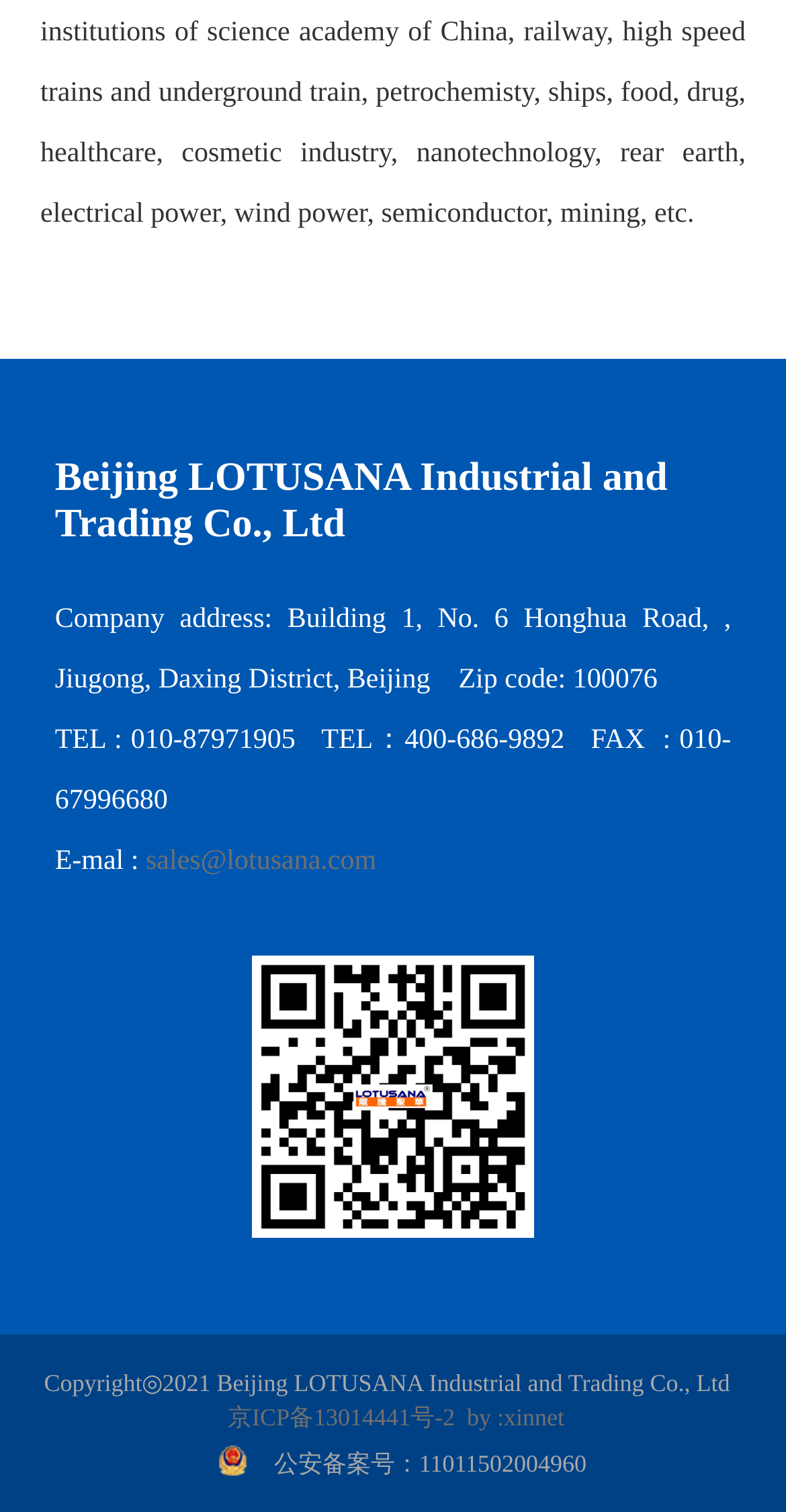What is the fax number?
Based on the image, respond with a single word or phrase.

010-67996680